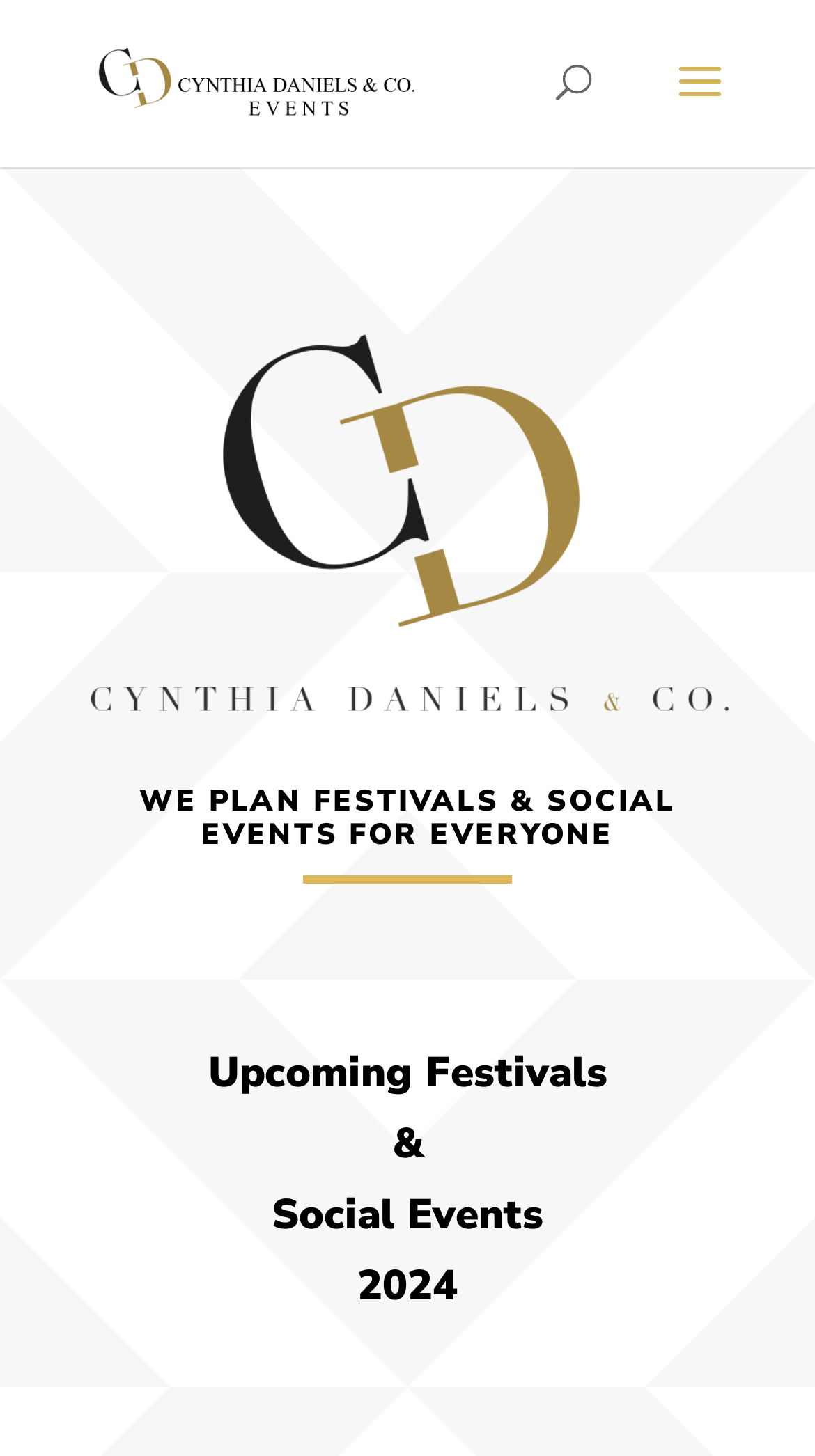Use the information in the screenshot to answer the question comprehensively: What is the company name on the webpage?

The company name can be found in the top-left corner of the webpage, where there is a link and an image with the same name.